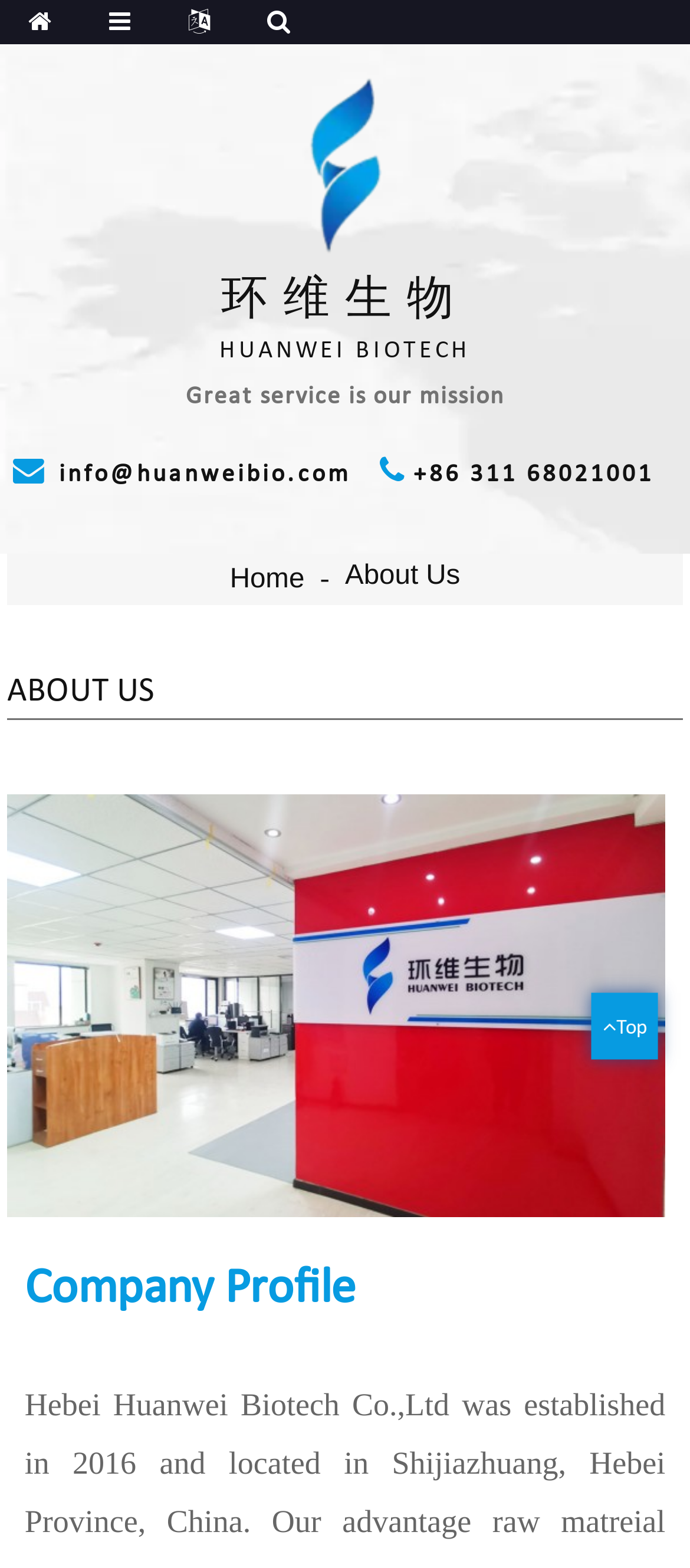Using the provided description View preferences, find the bounding box coordinates for the UI element. Provide the coordinates in (top-left x, top-left y, bottom-right x, bottom-right y) format, ensuring all values are between 0 and 1.

None